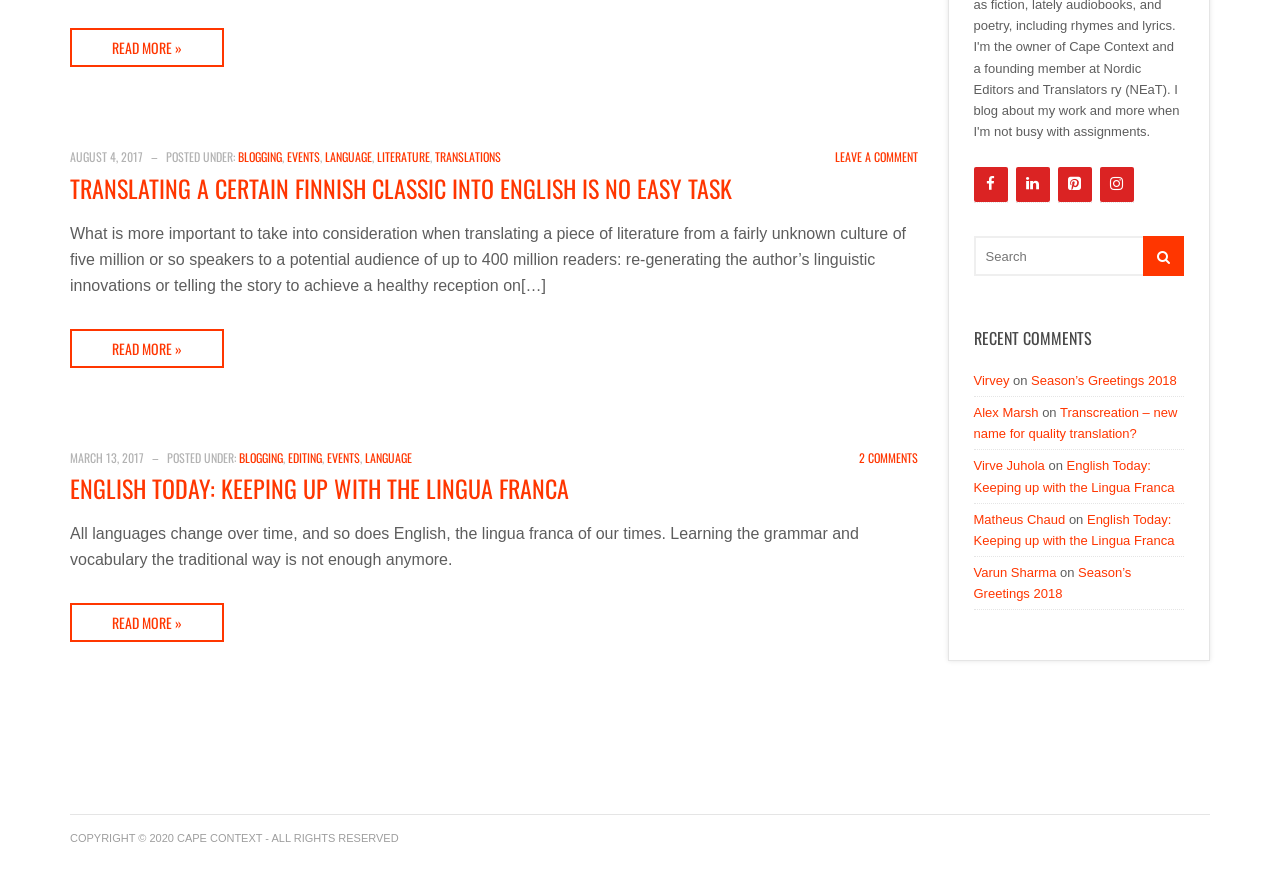Determine the bounding box coordinates for the HTML element described here: "2 Comments".

[0.671, 0.505, 0.717, 0.524]